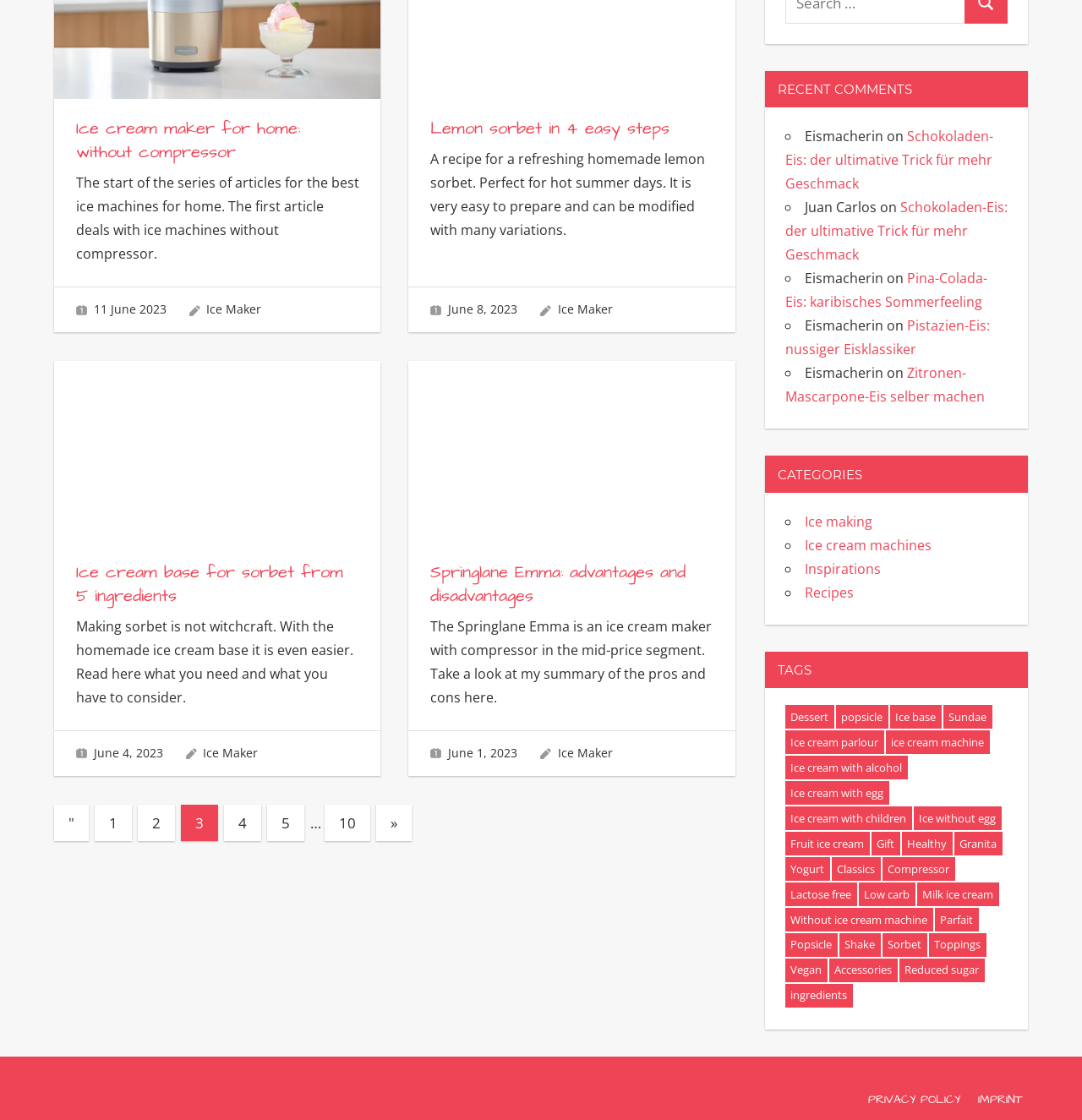Show the bounding box coordinates of the element that should be clicked to complete the task: "Read the article 'Lemon sorbet in 4 easy steps'".

[0.398, 0.104, 0.66, 0.125]